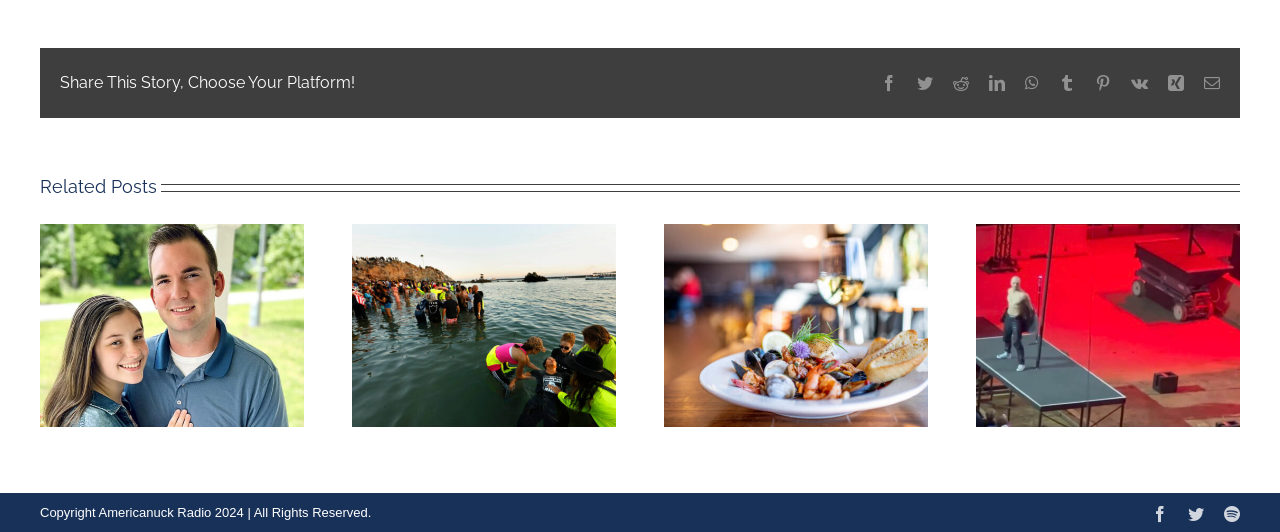Determine the bounding box coordinates in the format (top-left x, top-left y, bottom-right x, bottom-right y). Ensure all values are floating point numbers between 0 and 1. Identify the bounding box of the UI element described by: Gallery

[0.421, 0.578, 0.449, 0.646]